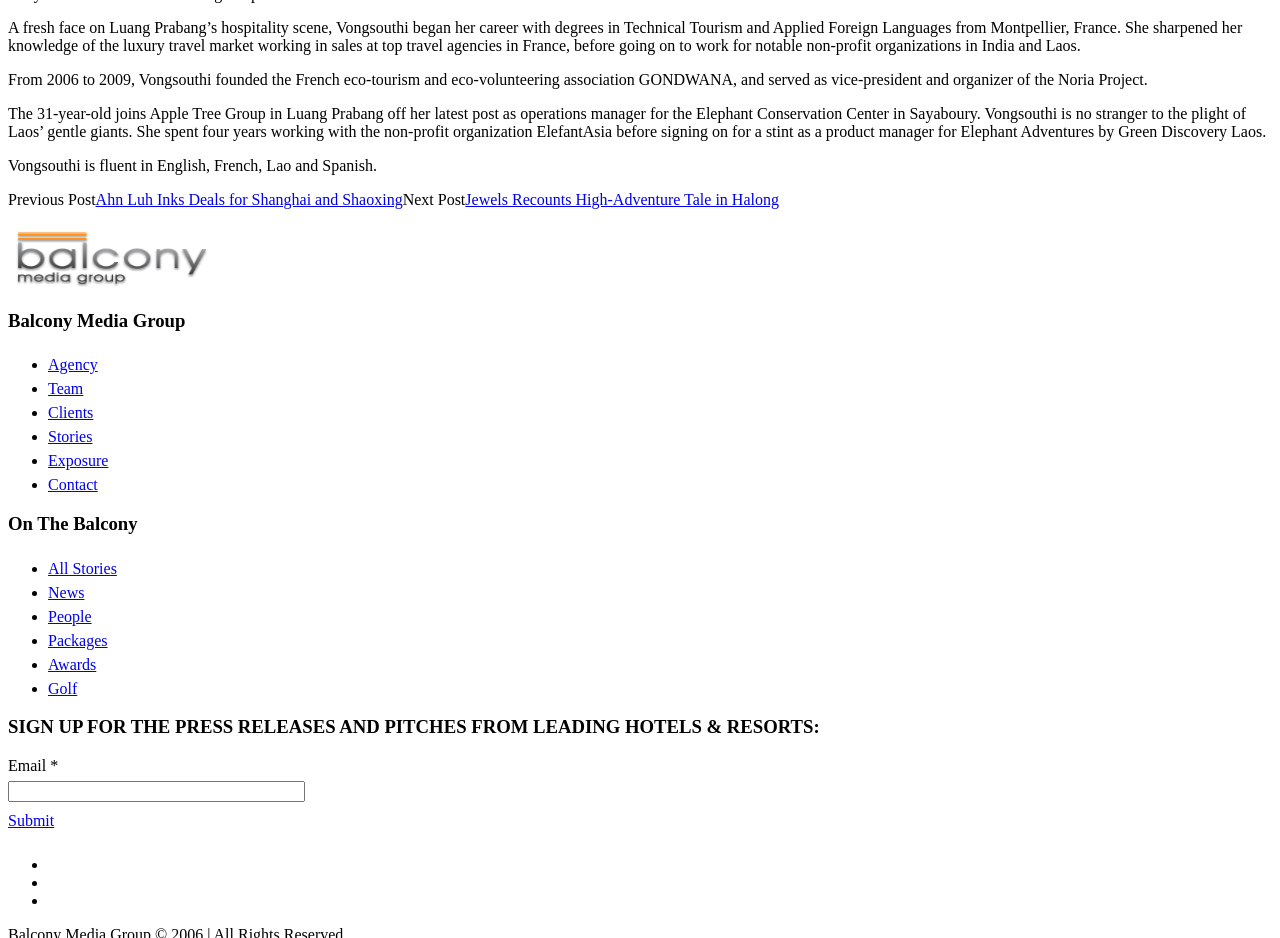Please examine the image and answer the question with a detailed explanation:
What can be signed up for on this webpage?

The webpage has a section that says 'SIGN UP FOR THE PRESS RELEASES AND PITCHES FROM LEADING HOTELS & RESORTS:', which suggests that users can sign up for press releases and pitches on this webpage.